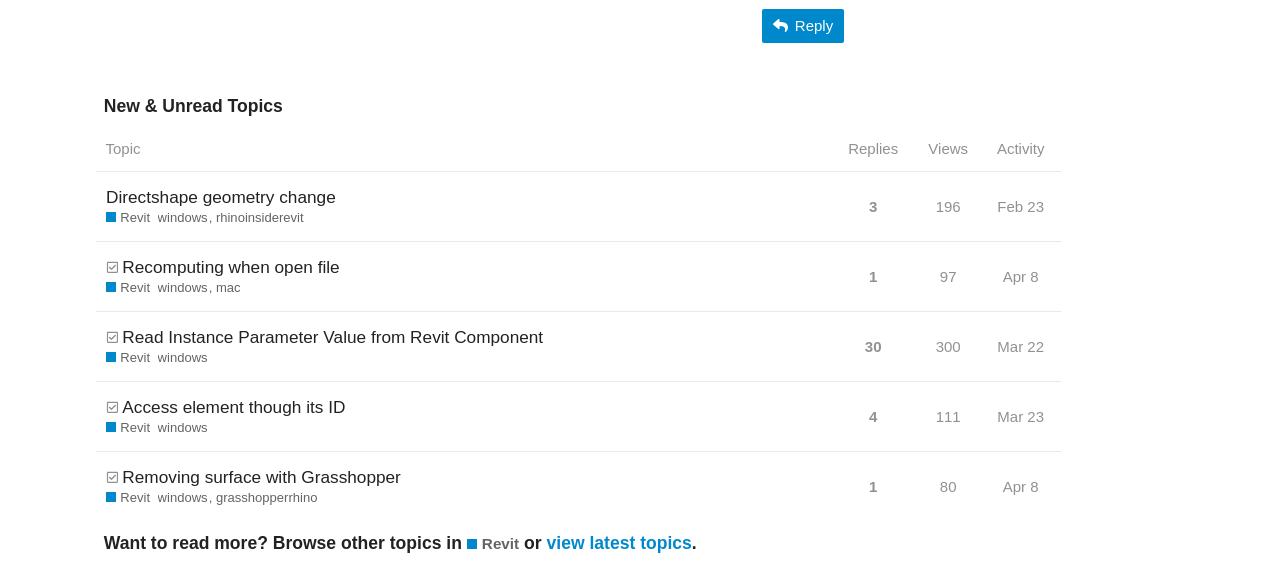From the screenshot, find the bounding box of the UI element matching this description: "Recomputing when open file". Supply the bounding box coordinates in the form [left, top, right, bottom], each a float between 0 and 1.

[0.096, 0.419, 0.265, 0.506]